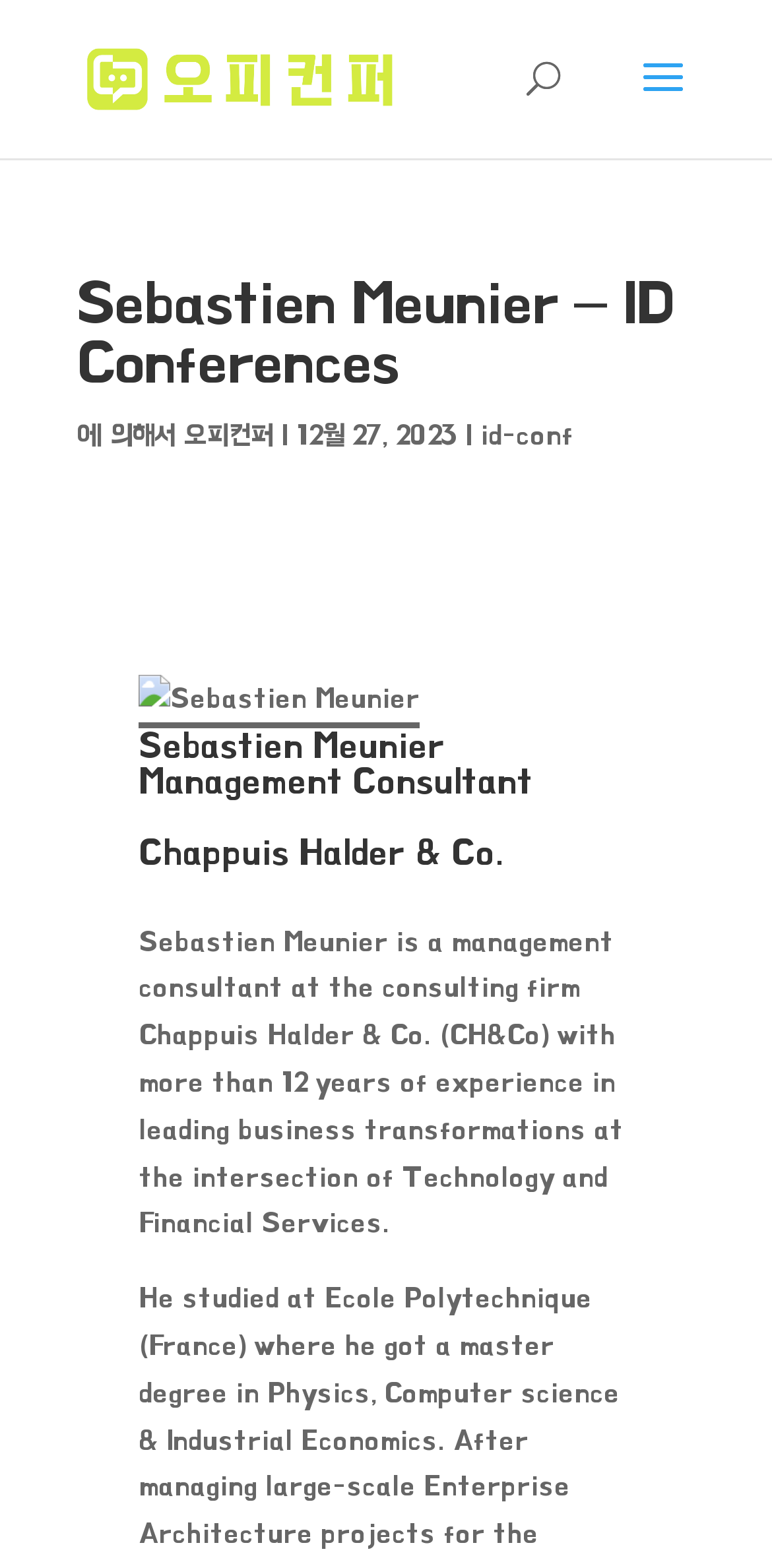Detail the various sections and features present on the webpage.

The webpage is about Sebastien Meunier, a management consultant at Chappuis Halder & Co. (CH&Co). At the top-left corner, there is a logo with the text "오피(OP), 오피사이트 플랫폼 오피컨퍼" and an image with the same text. Below this logo, there is a search bar that spans across the top of the page.

The main content of the page is divided into two sections. On the left side, there is a heading that reads "Sebastien Meunier – ID Conferences" followed by a brief description in Korean, "에 의해서", and a link to "오피컨퍼". Below this, there is a date "12월 27, 2023" and a link to "id-conf".

On the right side, there is a header section with an image of Sebastien Meunier and a heading that reads "Sebastien Meunier Management Consultant Chappuis Halder & Co.". Below this, there is a paragraph that summarizes Sebastien Meunier's experience as a management consultant, stating that he has more than 12 years of experience in leading business transformations at the intersection of Technology and Financial Services.